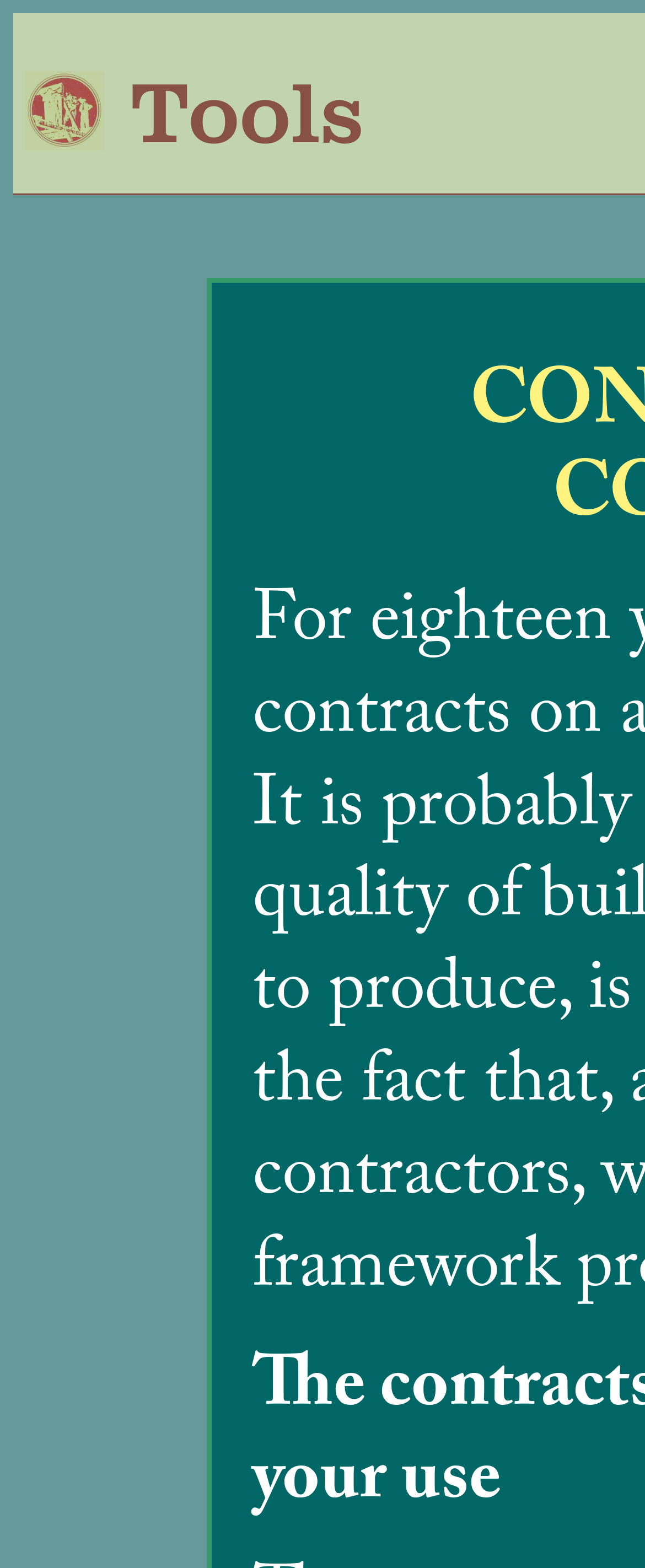Using the element description: "Tools", determine the bounding box coordinates for the specified UI element. The coordinates should be four float numbers between 0 and 1, [left, top, right, bottom].

[0.203, 0.038, 0.564, 0.103]